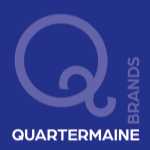Offer a thorough description of the image.

The image features the logo of Quartermaine Brands, prominently displayed against a vibrant blue background. The logo incorporates a stylized "Q" alongside the name "QUARTERMAINE" in bold white letters, emphasizing the brand's identity. Beneath the logo, the word "BRANDS" is presented in a subtle yet modern font, reinforcing the company's focus on various products. This logo represents Quartermaine Brands’ commitment to quality and innovation in the accessory market, aiming to appeal to a discerning clientele.